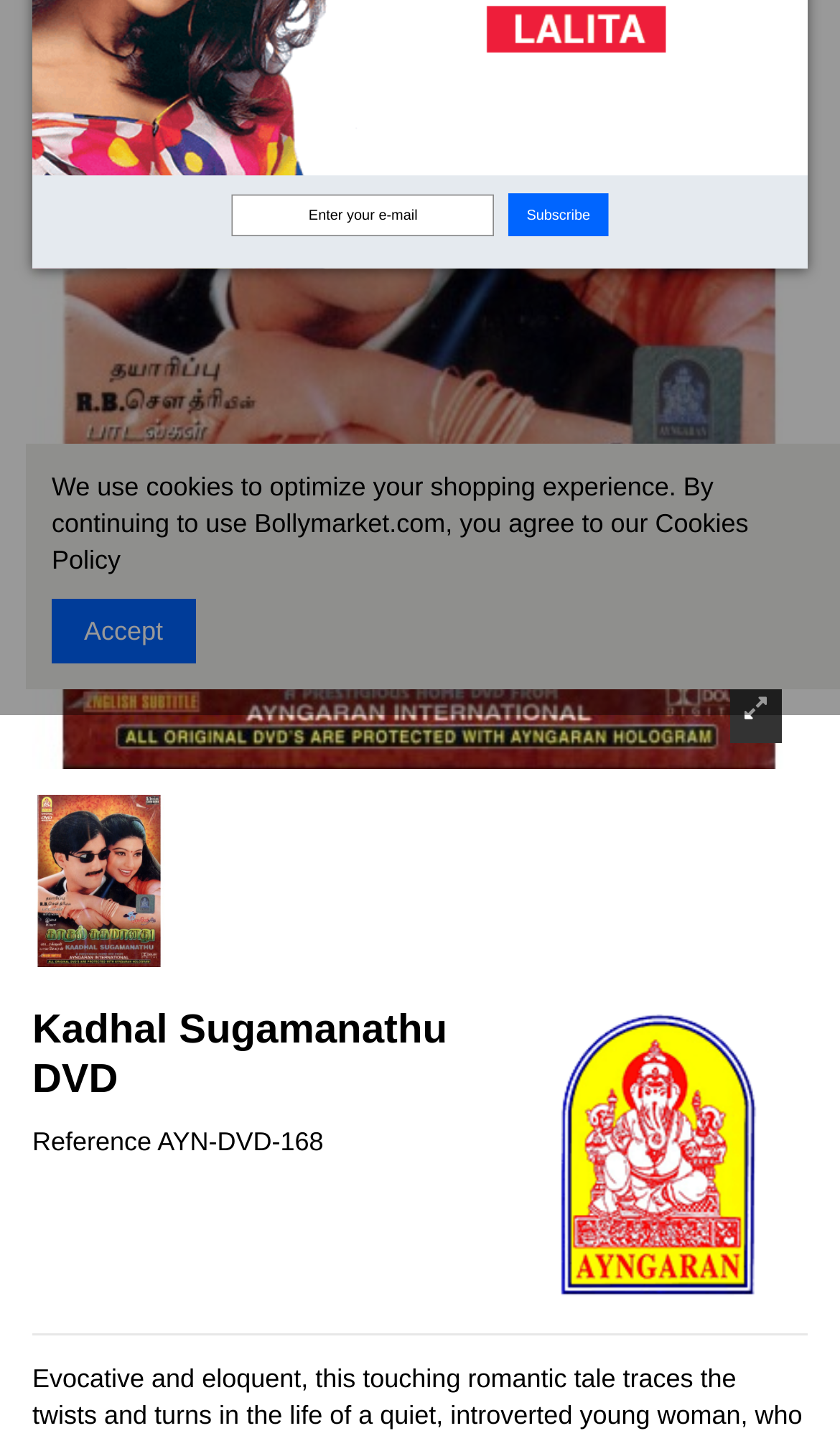Predict the bounding box coordinates for the UI element described as: "Accept". The coordinates should be four float numbers between 0 and 1, presented as [left, top, right, bottom].

[0.062, 0.416, 0.233, 0.46]